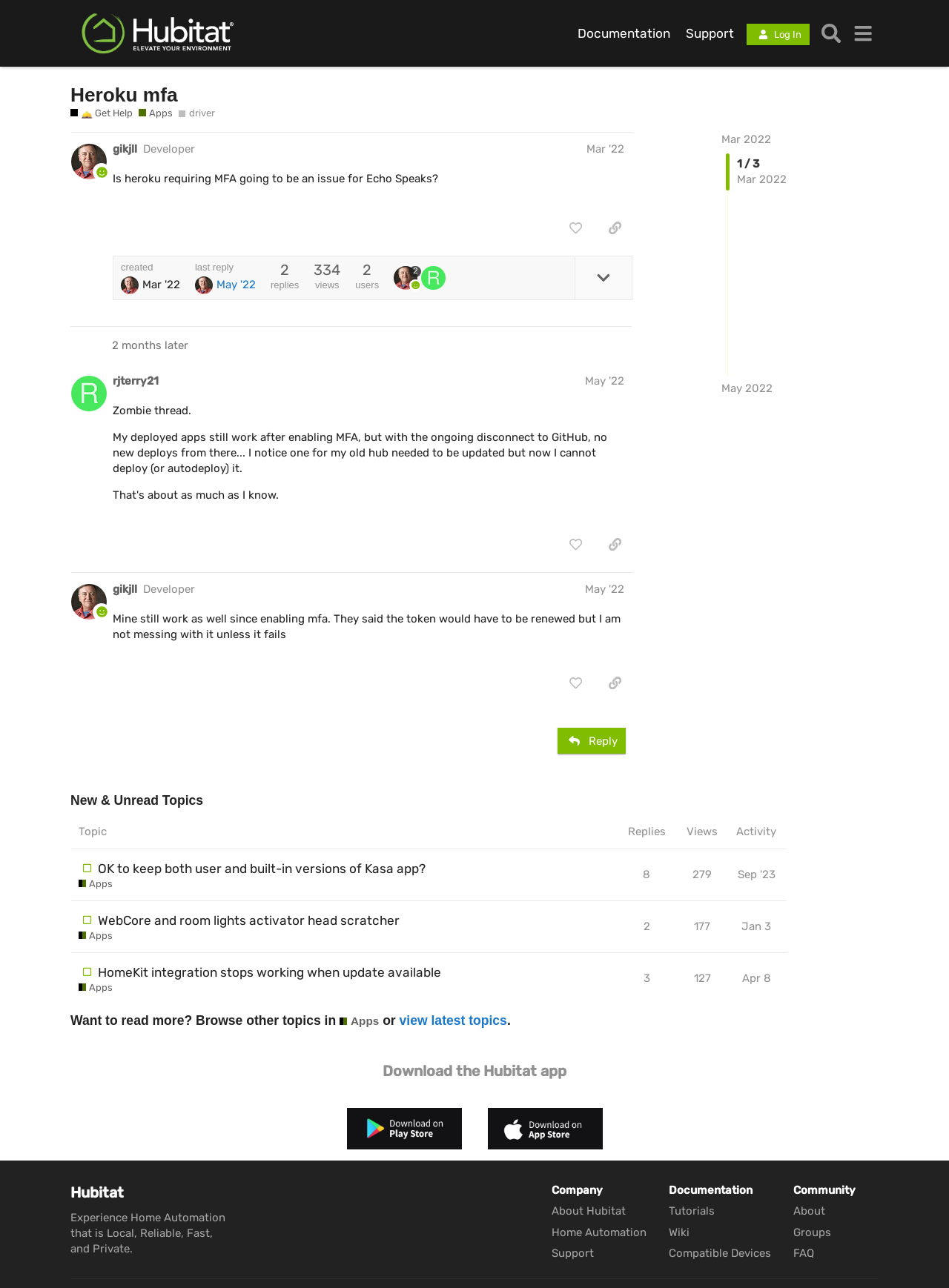What is the name of the app mentioned in the second post?
Provide a short answer using one word or a brief phrase based on the image.

Kasa app